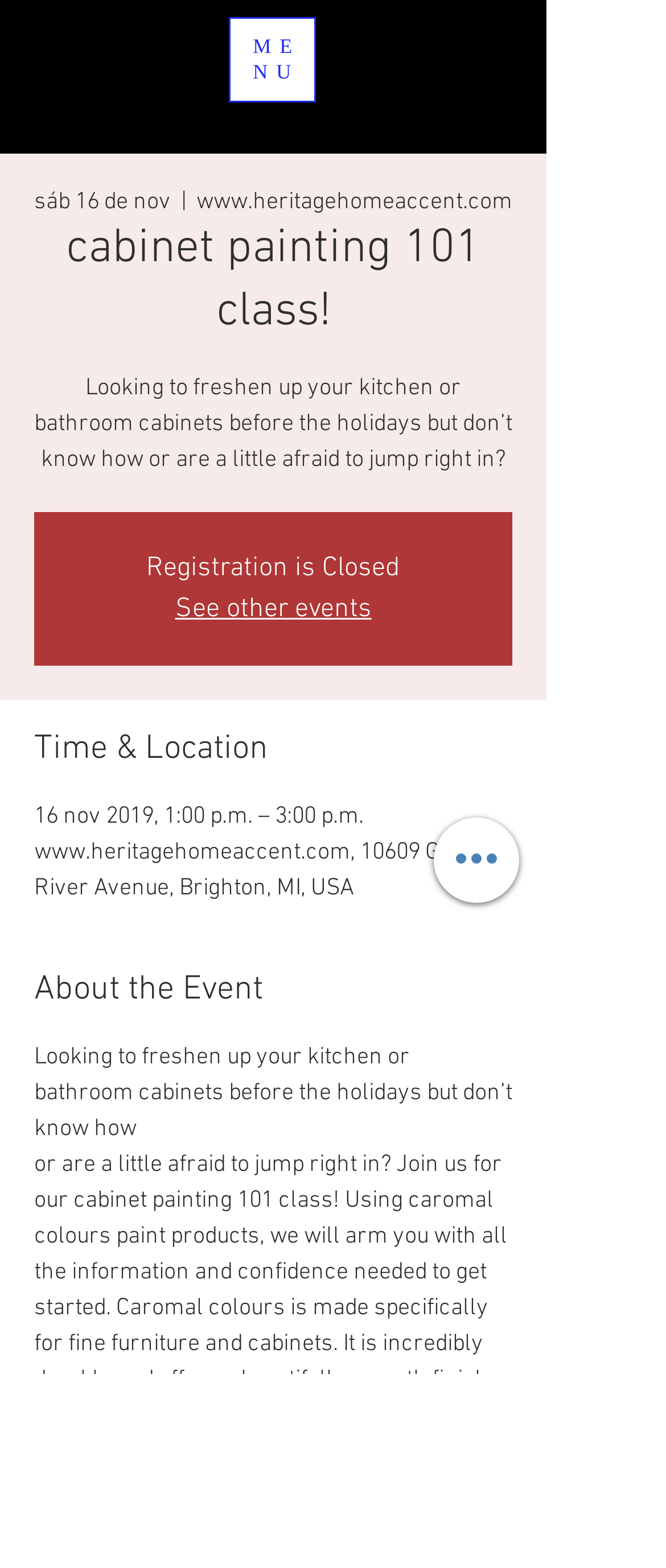Answer succinctly with a single word or phrase:
What is the event about?

Cabinet painting 101 class